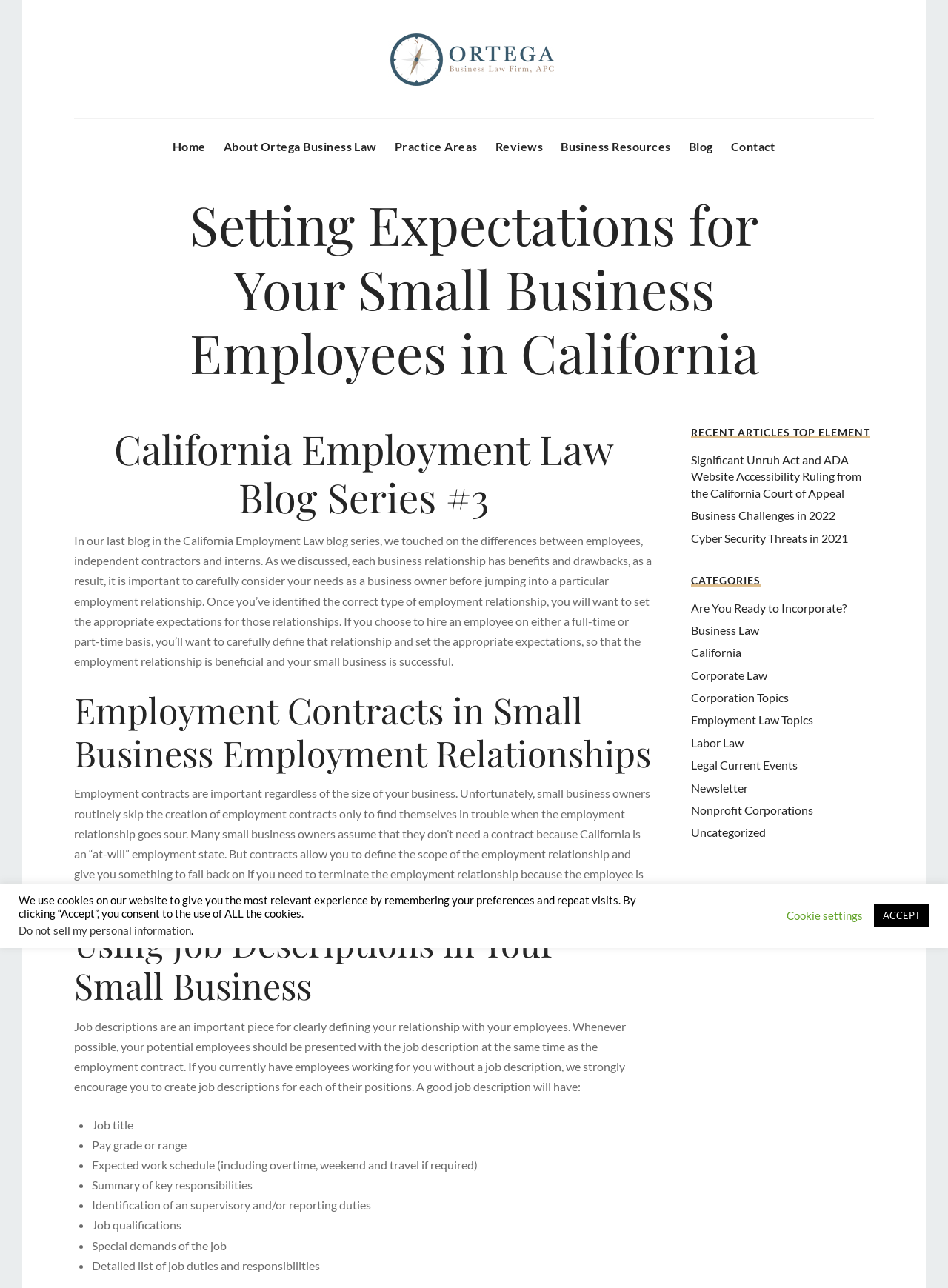Predict the bounding box coordinates for the UI element described as: "Newsletter". The coordinates should be four float numbers between 0 and 1, presented as [left, top, right, bottom].

[0.729, 0.606, 0.789, 0.617]